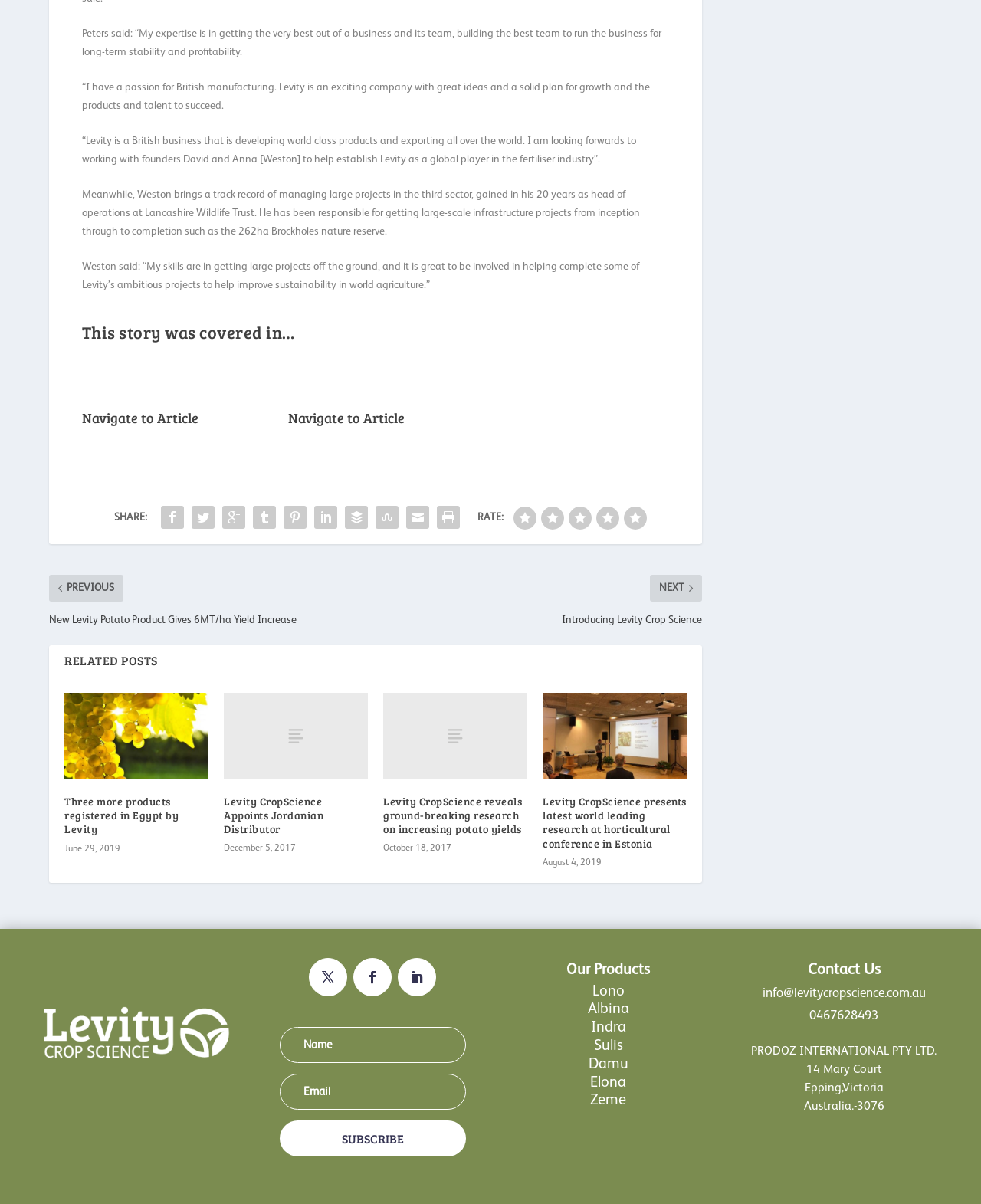Specify the bounding box coordinates of the element's region that should be clicked to achieve the following instruction: "Share on social media". The bounding box coordinates consist of four float numbers between 0 and 1, in the format [left, top, right, bottom].

[0.16, 0.436, 0.191, 0.462]